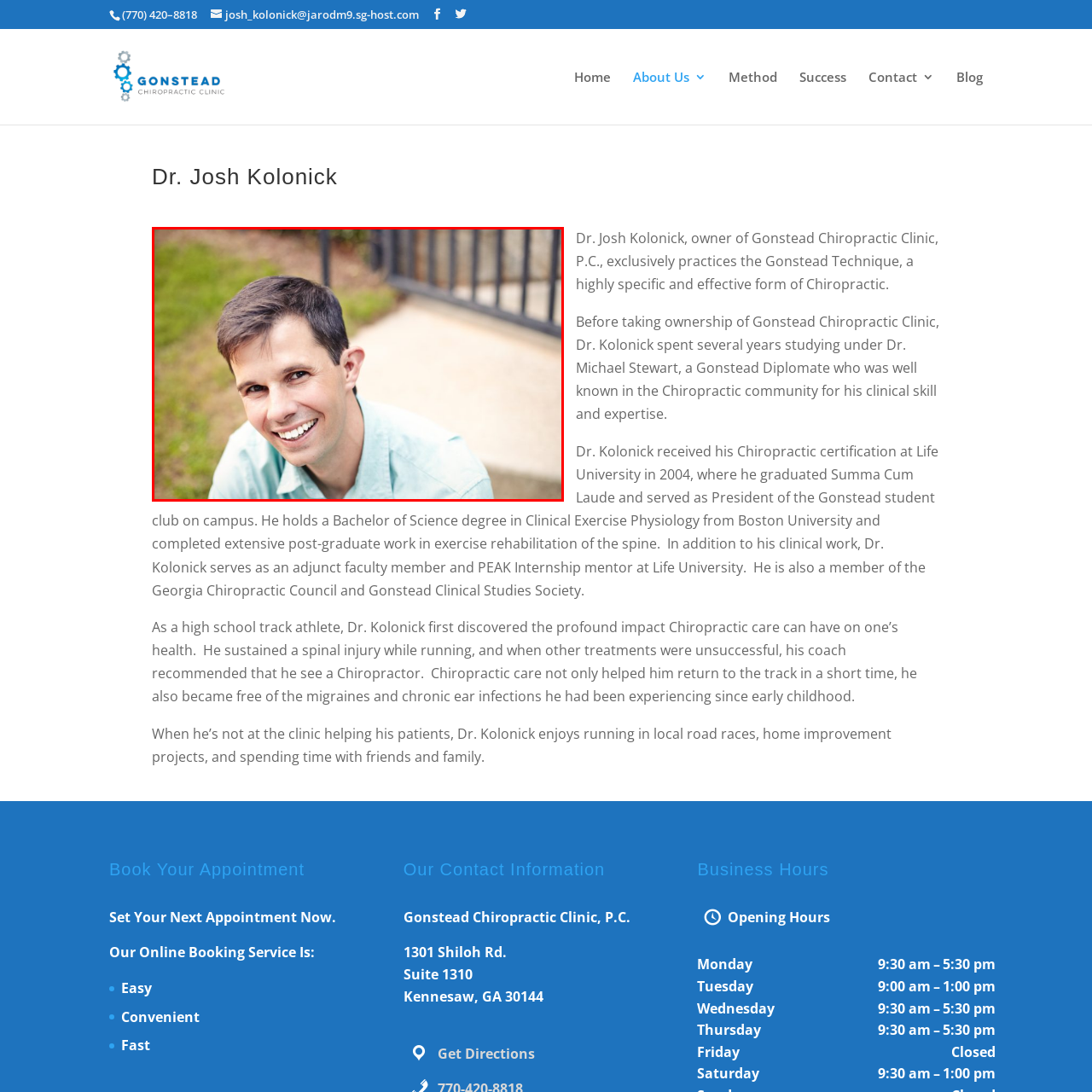Concentrate on the part of the image bordered in red, What is the color of Dr. Kolonick's shirt? Answer concisely with a word or phrase.

Light blue